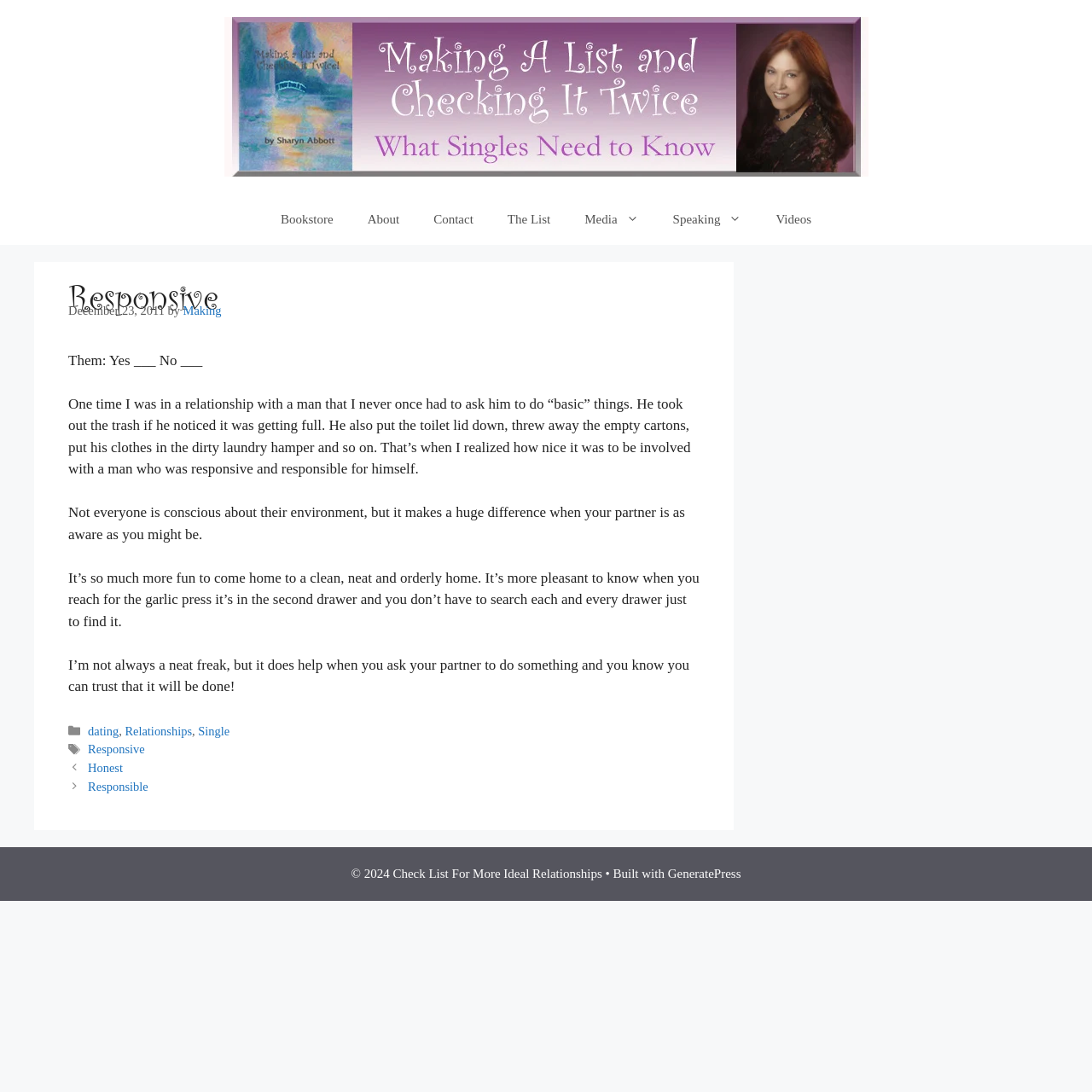What is the category of the article?
Examine the image closely and answer the question with as much detail as possible.

The categories of the article can be found in the FooterAsNonLandmark section, which contains links to categories such as 'dating', 'Relationships', and 'Single'.